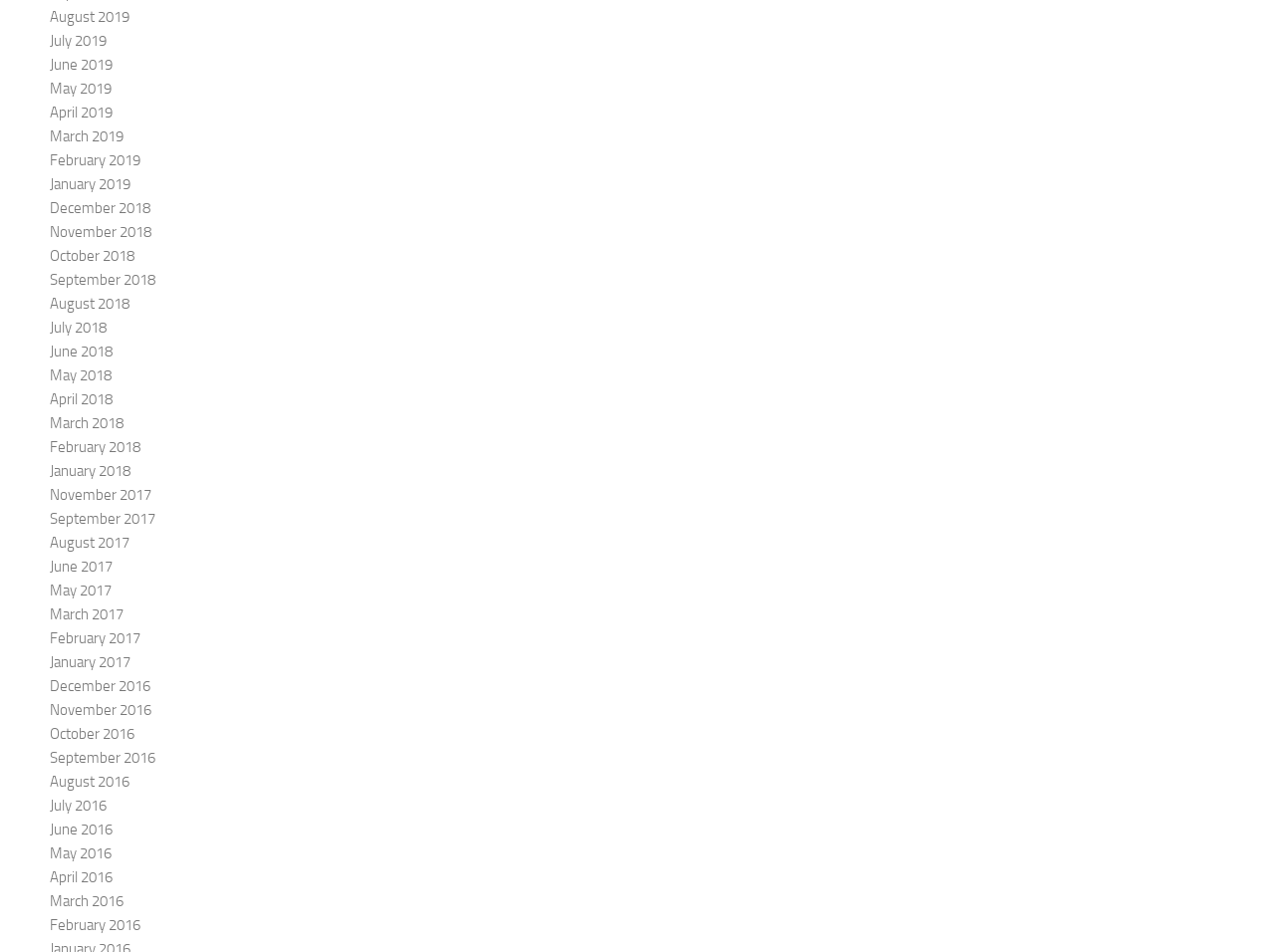How many years are represented on the webpage? Refer to the image and provide a one-word or short phrase answer.

4